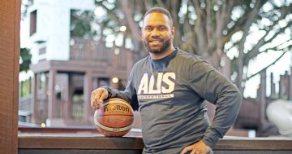Describe the scene in the image with detailed observations.

A man stands confidently in a casual athletic outfit, leaning against a railing at a park-like setting. He holds a basketball in his right hand, showcasing his interest in the sport. The background features a playground structure, hinting at a community space where families gather. His expression is warm and approachable, suggesting he might be involved in local sports or youth mentoring. The overall atmosphere conveys a sense of community engagement and a passion for basketball.